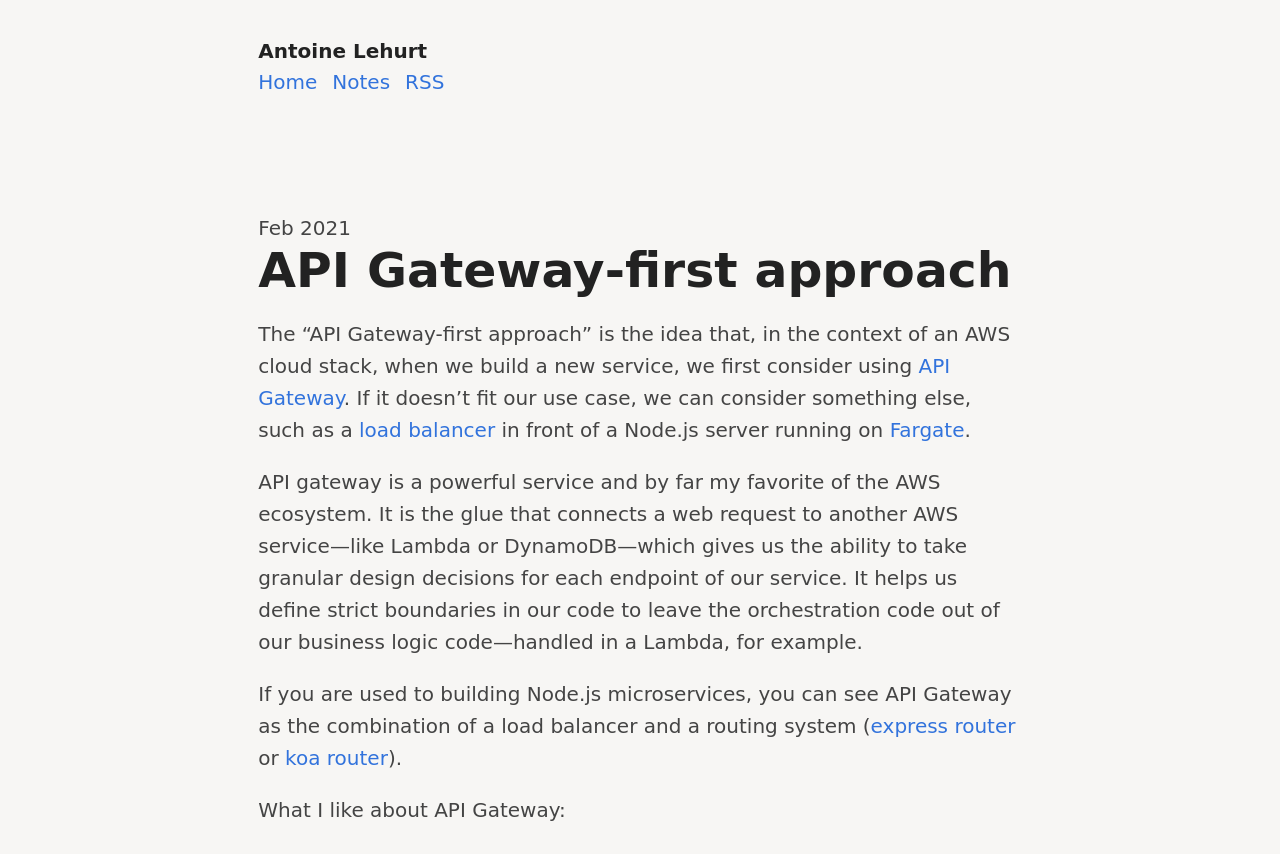What is the author of the article?
Using the screenshot, give a one-word or short phrase answer.

Antoine Lehurt